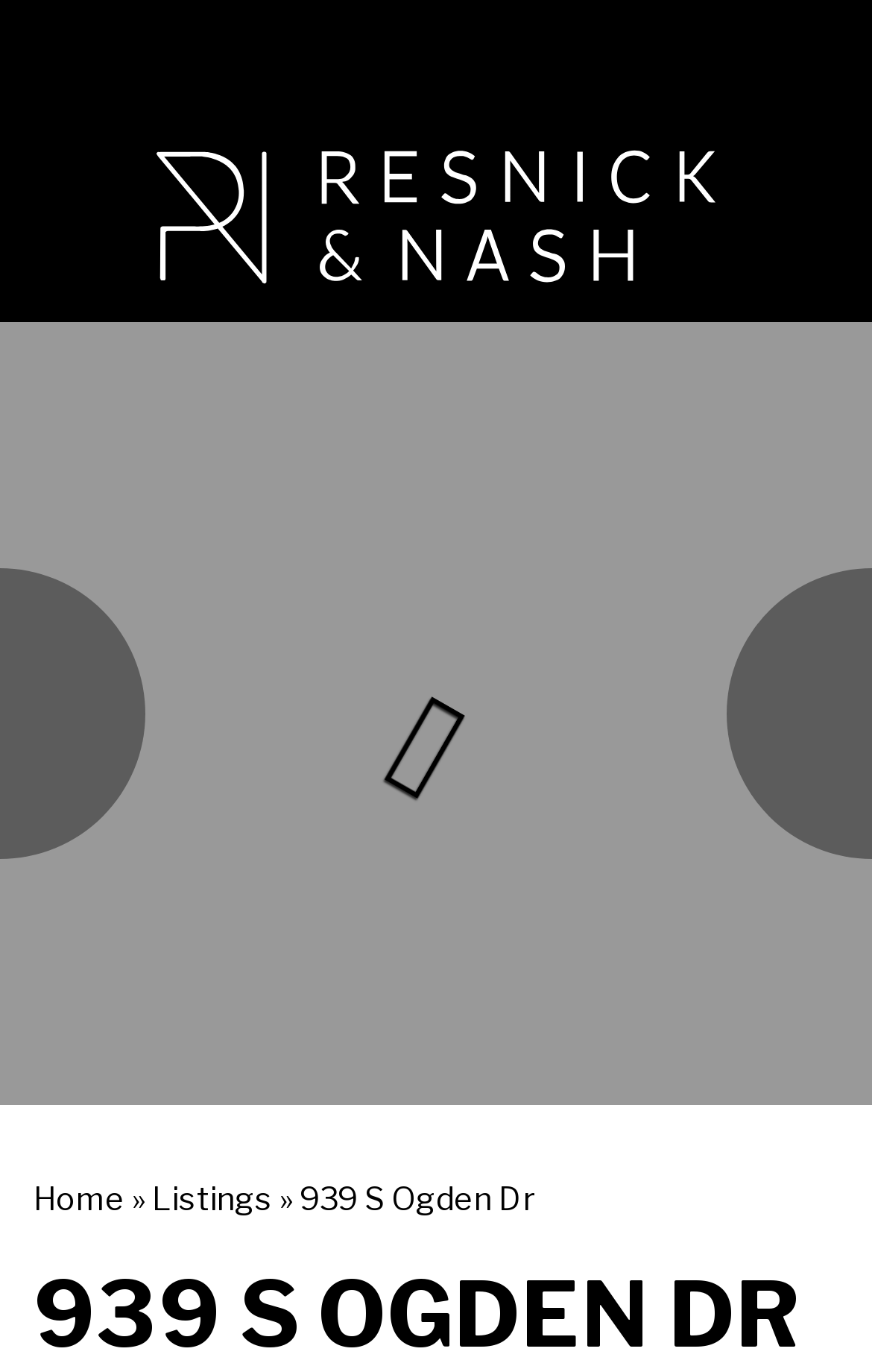Give a one-word or one-phrase response to the question:
What is the phone number on the webpage?

424.230.6088